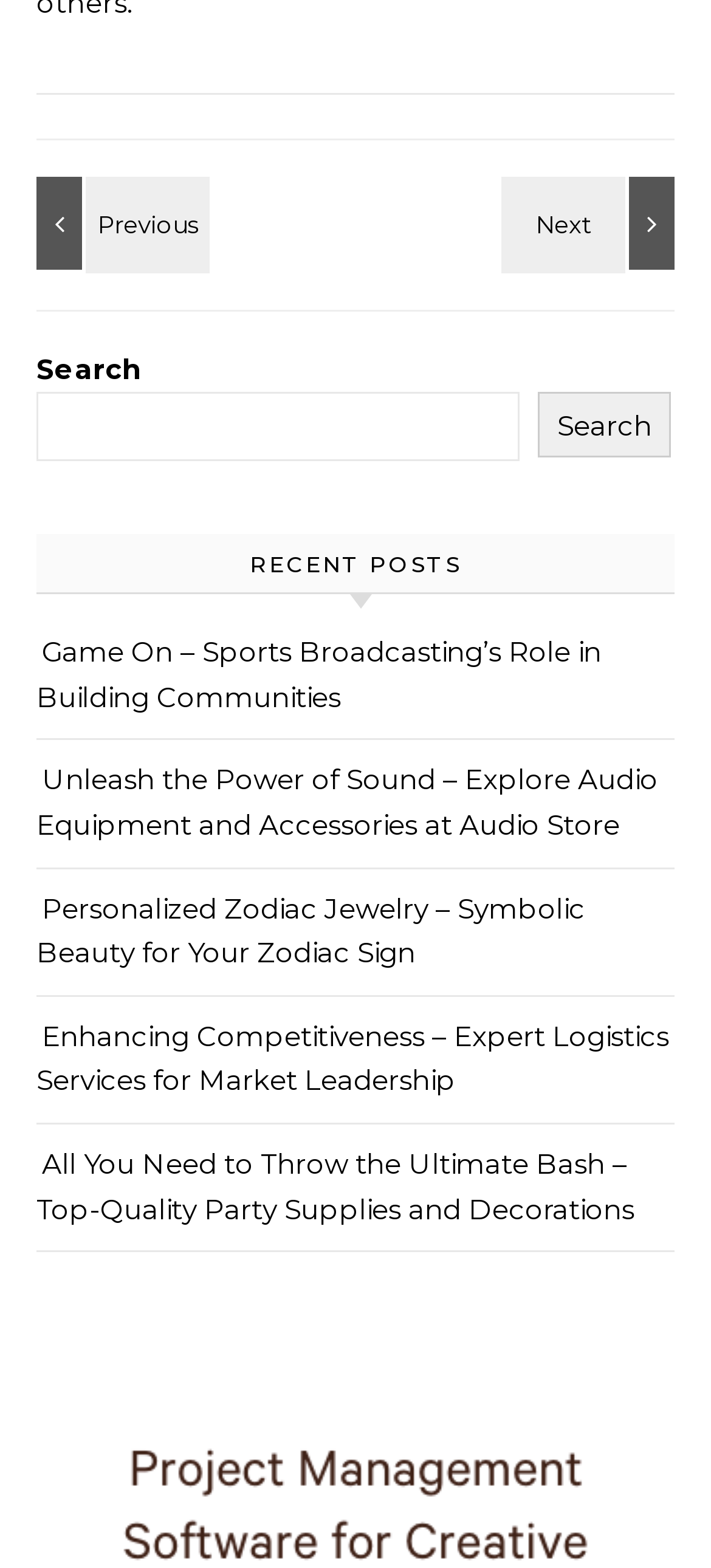Find the UI element described as: "Share on Facebook" and predict its bounding box coordinates. Ensure the coordinates are four float numbers between 0 and 1, [left, top, right, bottom].

None